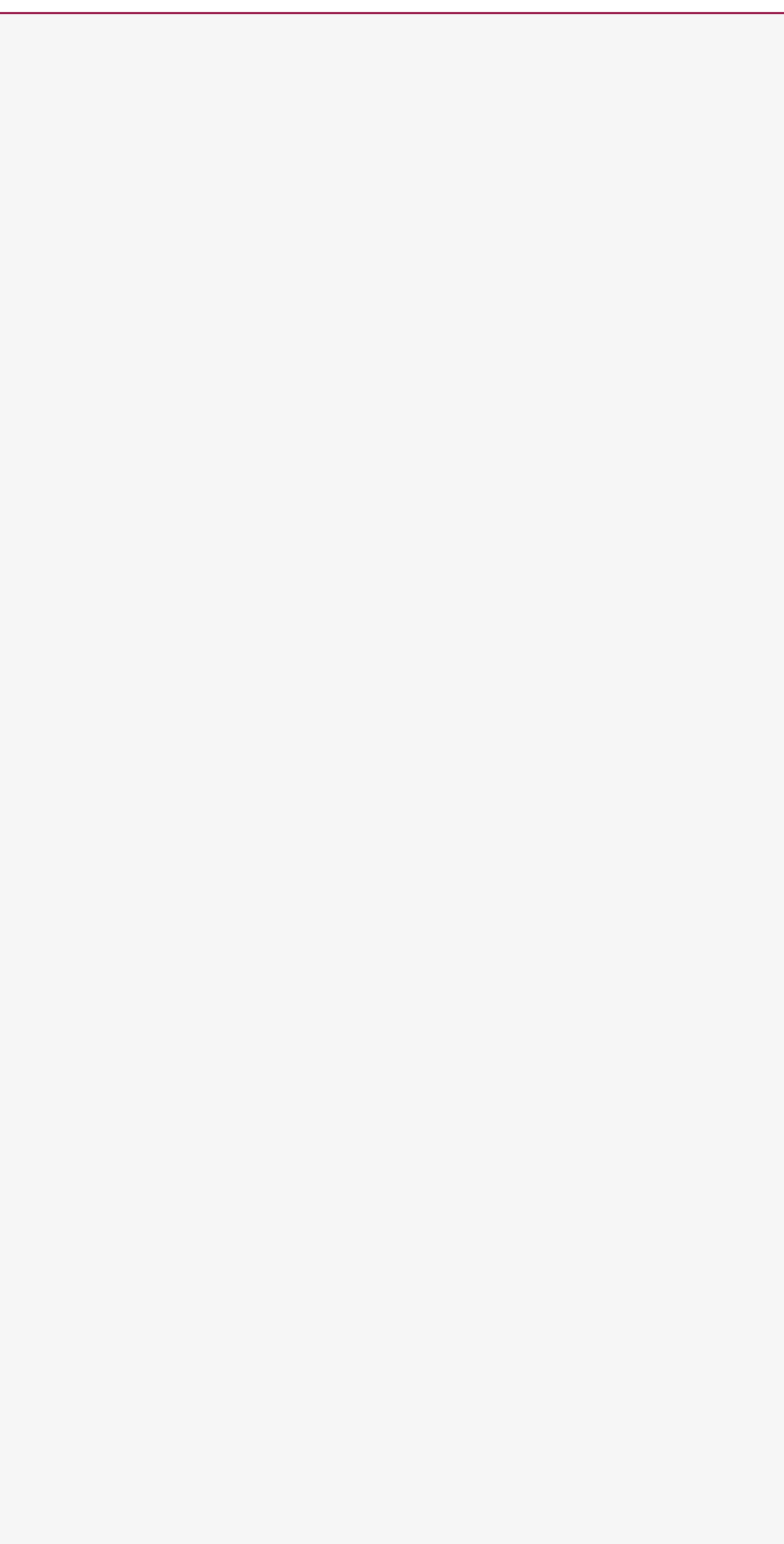Find the bounding box coordinates of the element to click in order to complete the given instruction: "Click on About."

[0.064, 0.17, 0.171, 0.191]